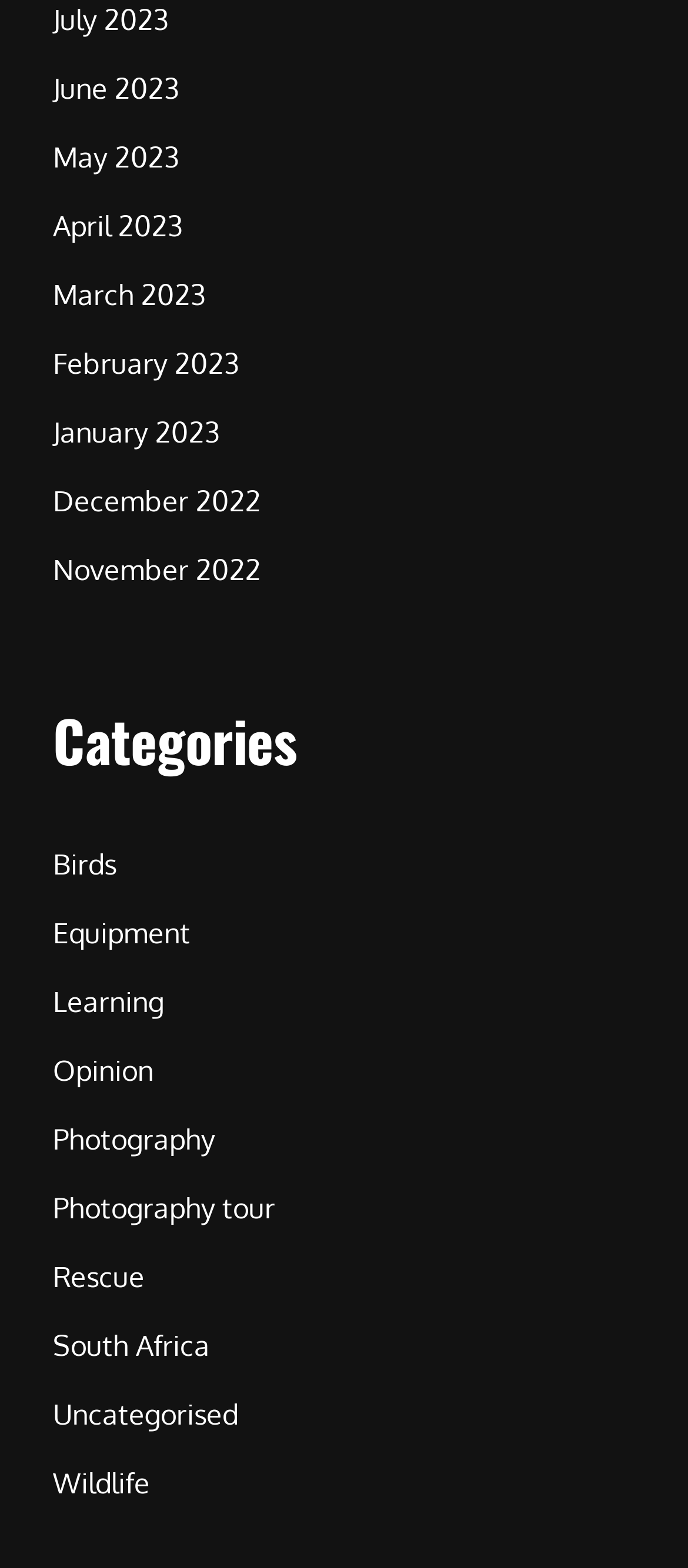Determine the bounding box coordinates of the clickable region to execute the instruction: "Browse December 2022 archives". The coordinates should be four float numbers between 0 and 1, denoted as [left, top, right, bottom].

[0.077, 0.309, 0.379, 0.331]